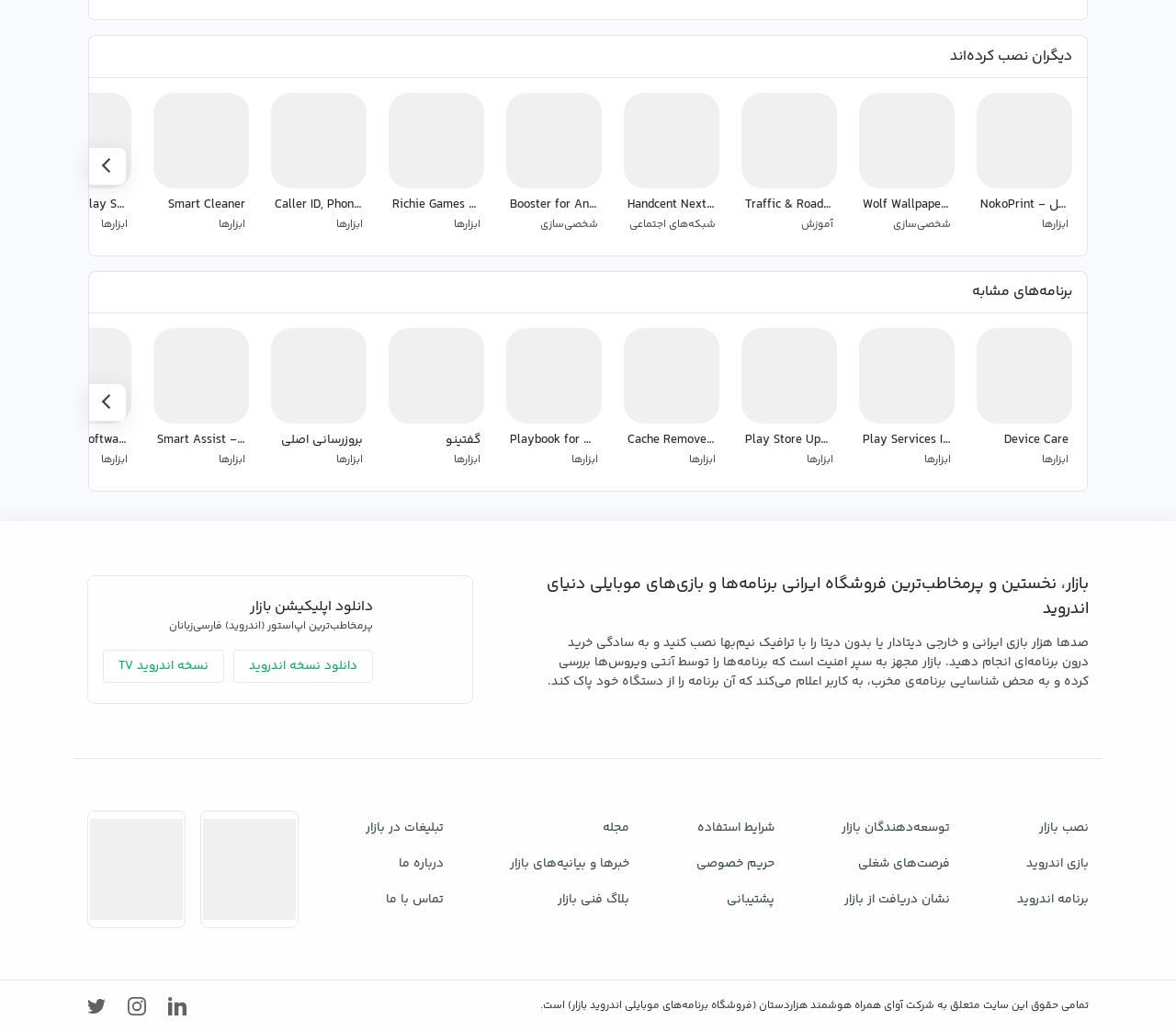Please give a succinct answer using a single word or phrase:
What is the purpose of the 'نصب بازار' button?

Install بازار